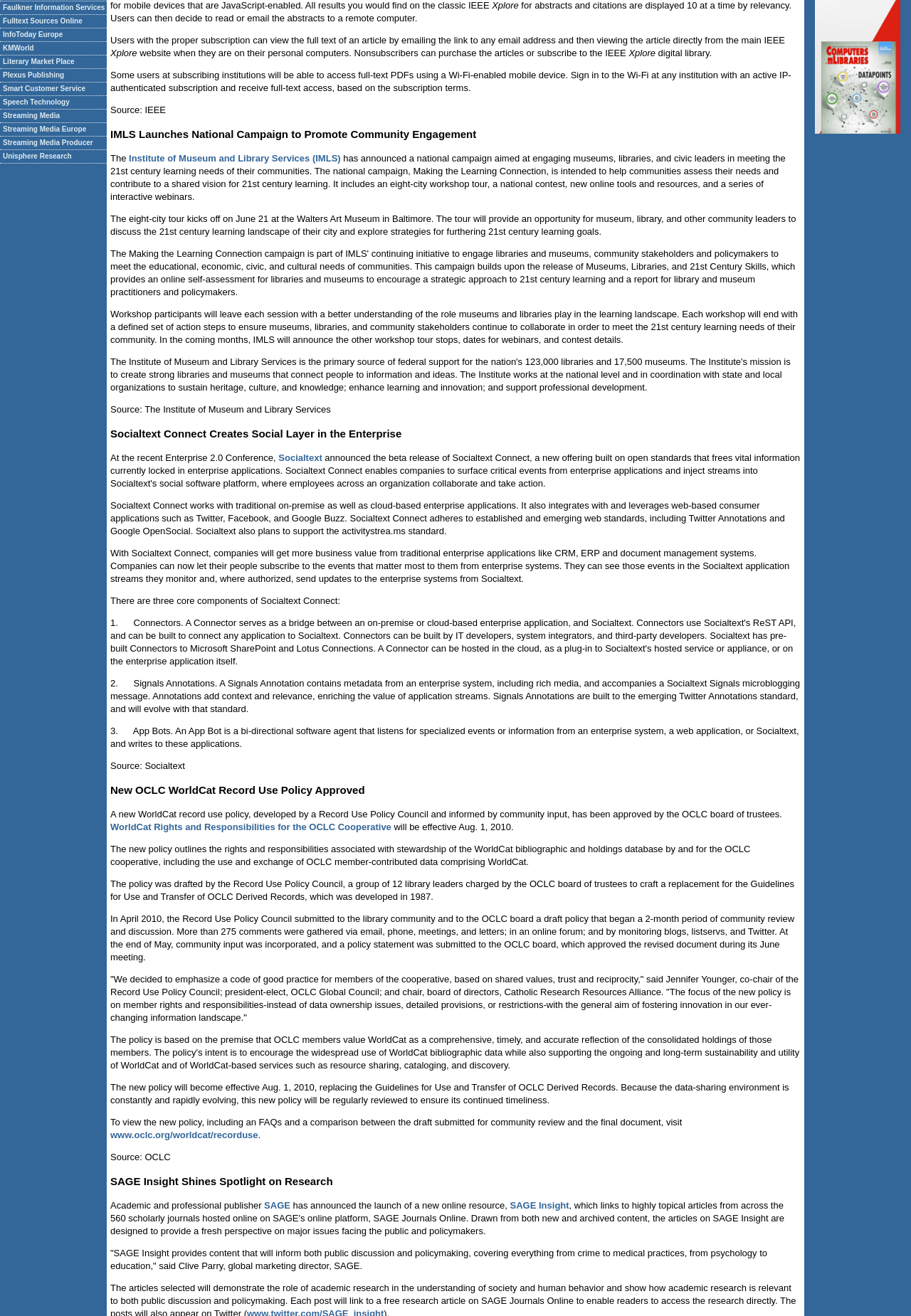Calculate the bounding box coordinates for the UI element based on the following description: "www.oclc.org/worldcat/recorduse". Ensure the coordinates are four float numbers between 0 and 1, i.e., [left, top, right, bottom].

[0.121, 0.858, 0.283, 0.866]